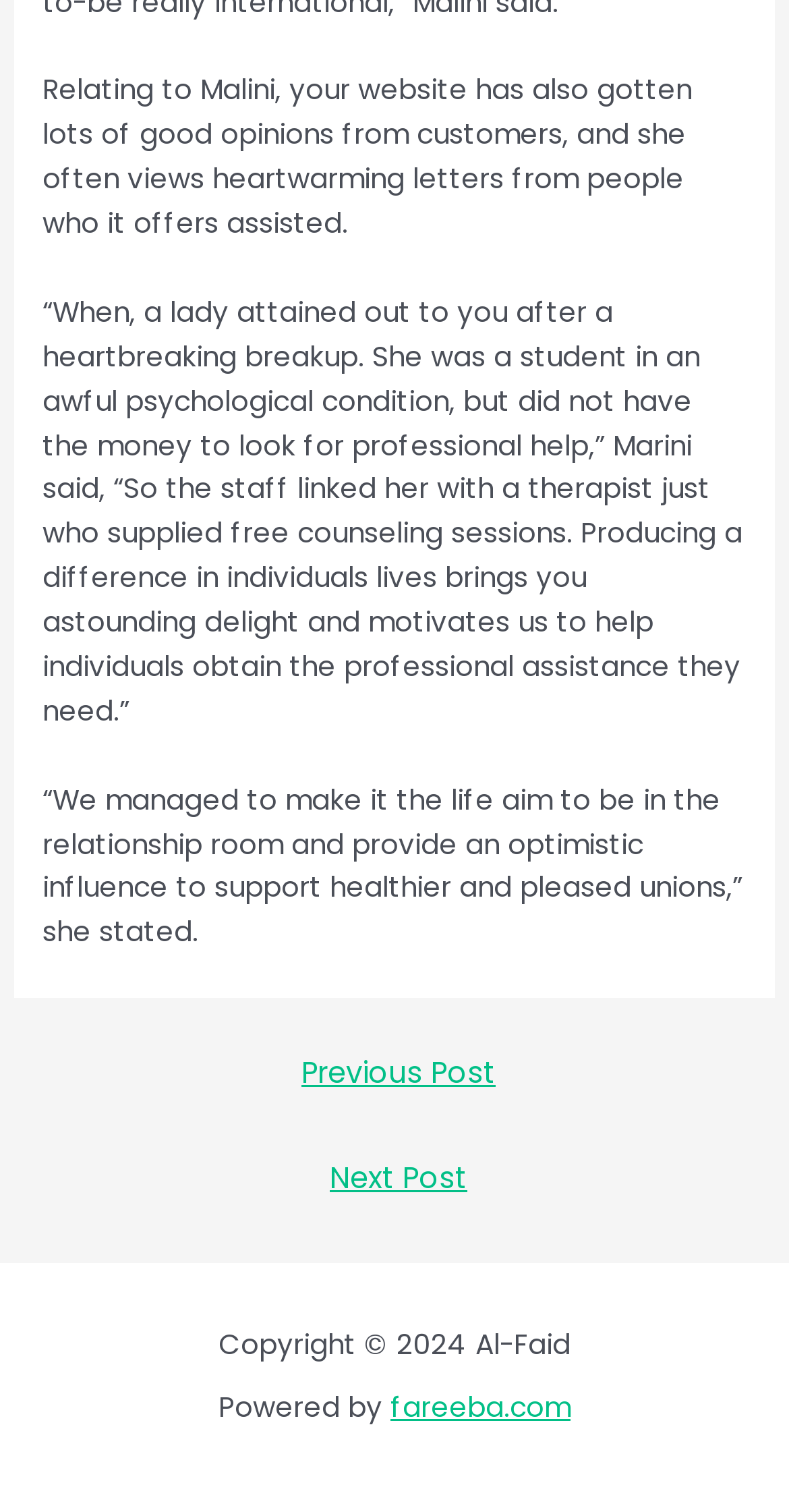How many navigation links are available?
Using the image, answer in one word or phrase.

2